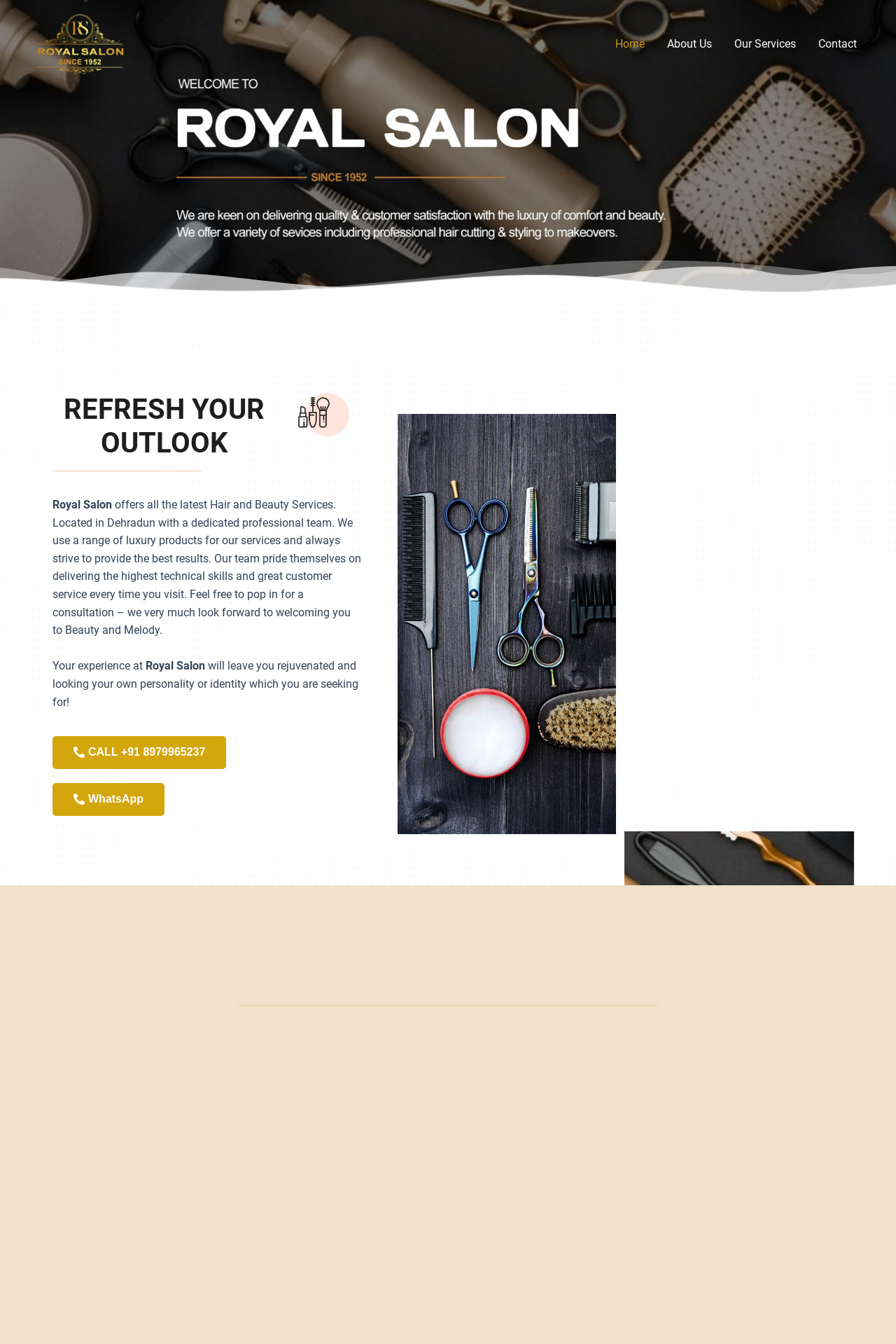Locate the headline of the webpage and generate its content.

MODERN STYLE
& HIGH QUALITY WORK